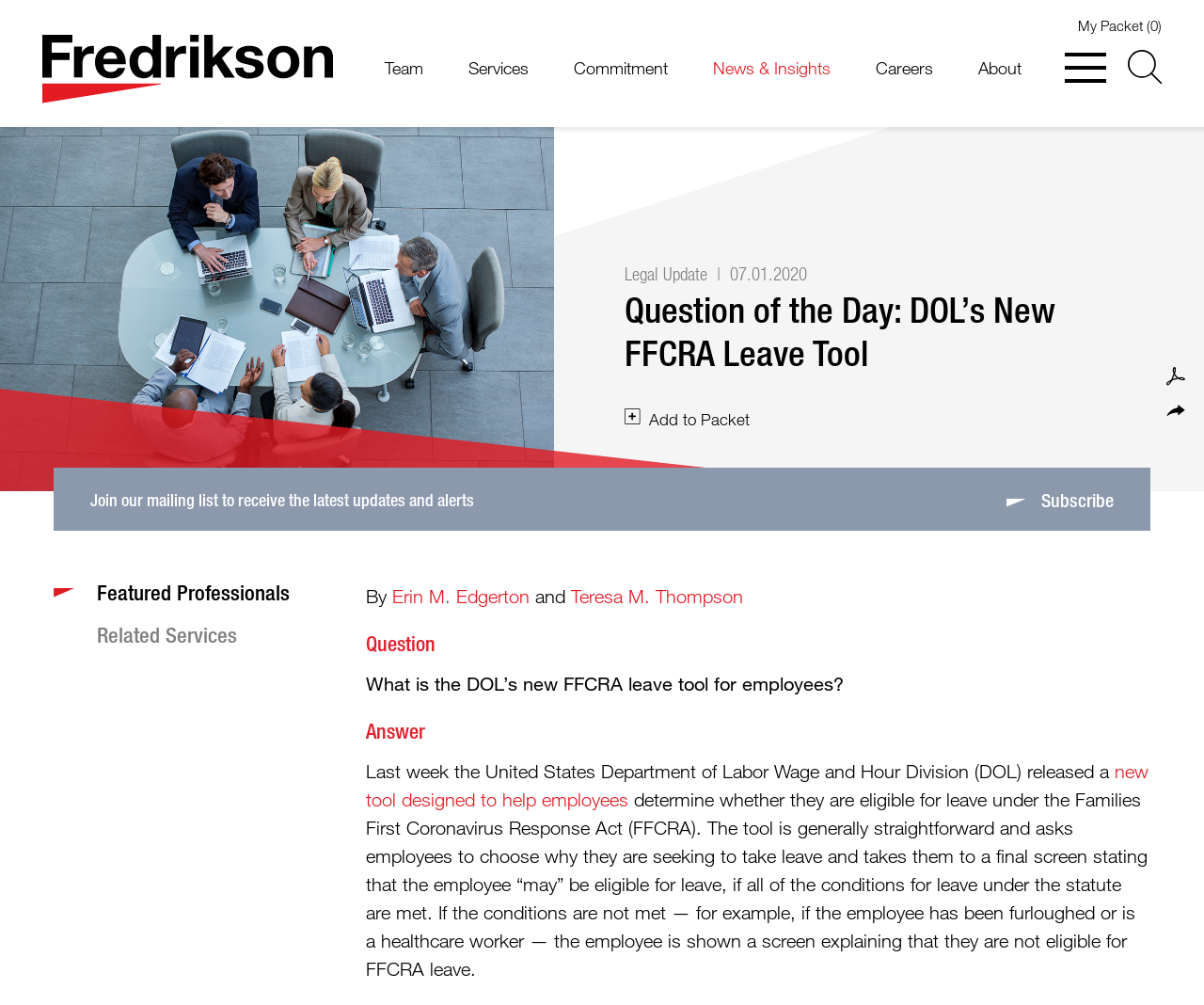Can you extract the primary headline text from the webpage?

Question of the Day: DOL’s New FFCRA Leave Tool